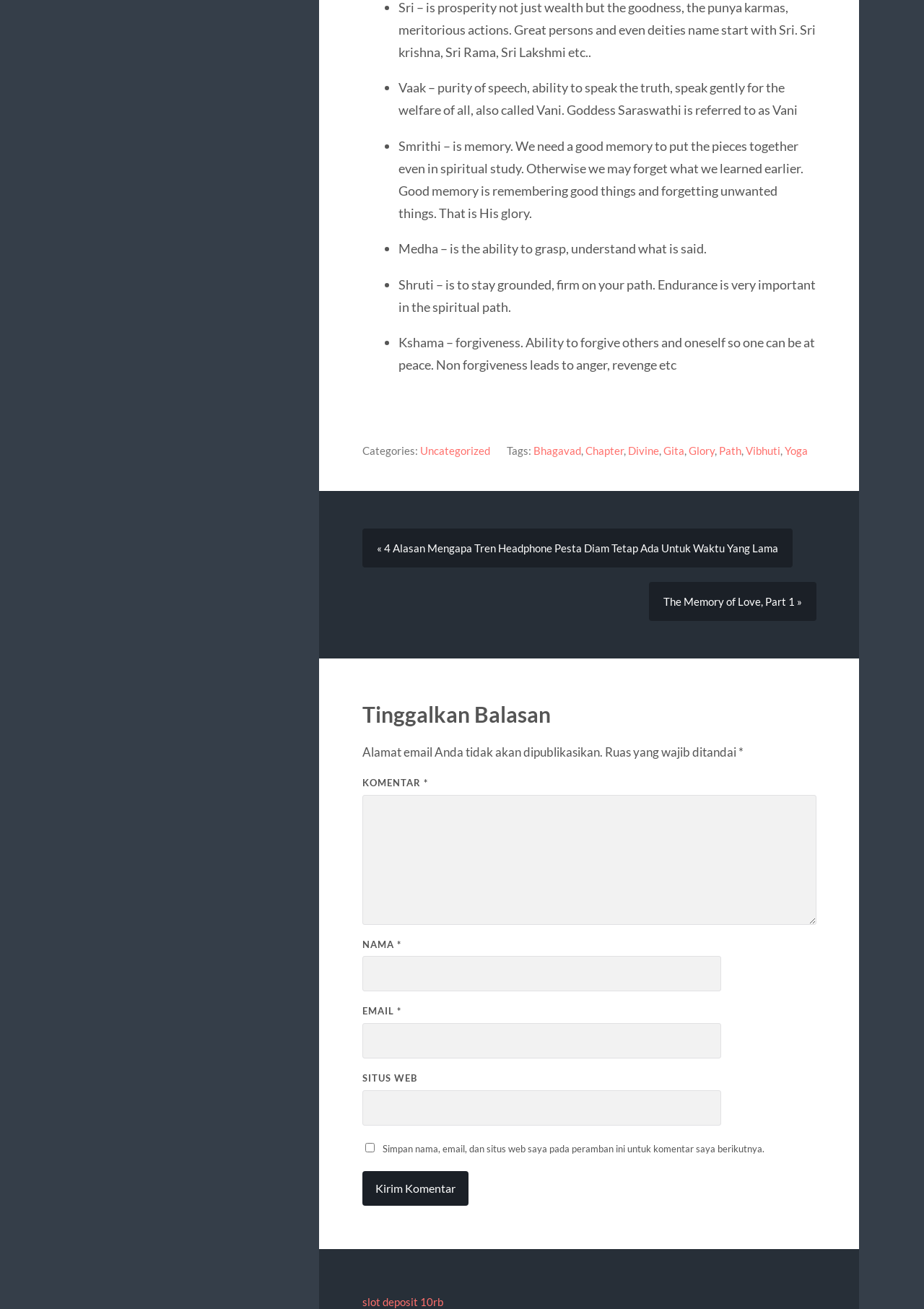Identify the bounding box for the element characterized by the following description: "Yoga".

[0.849, 0.339, 0.874, 0.349]